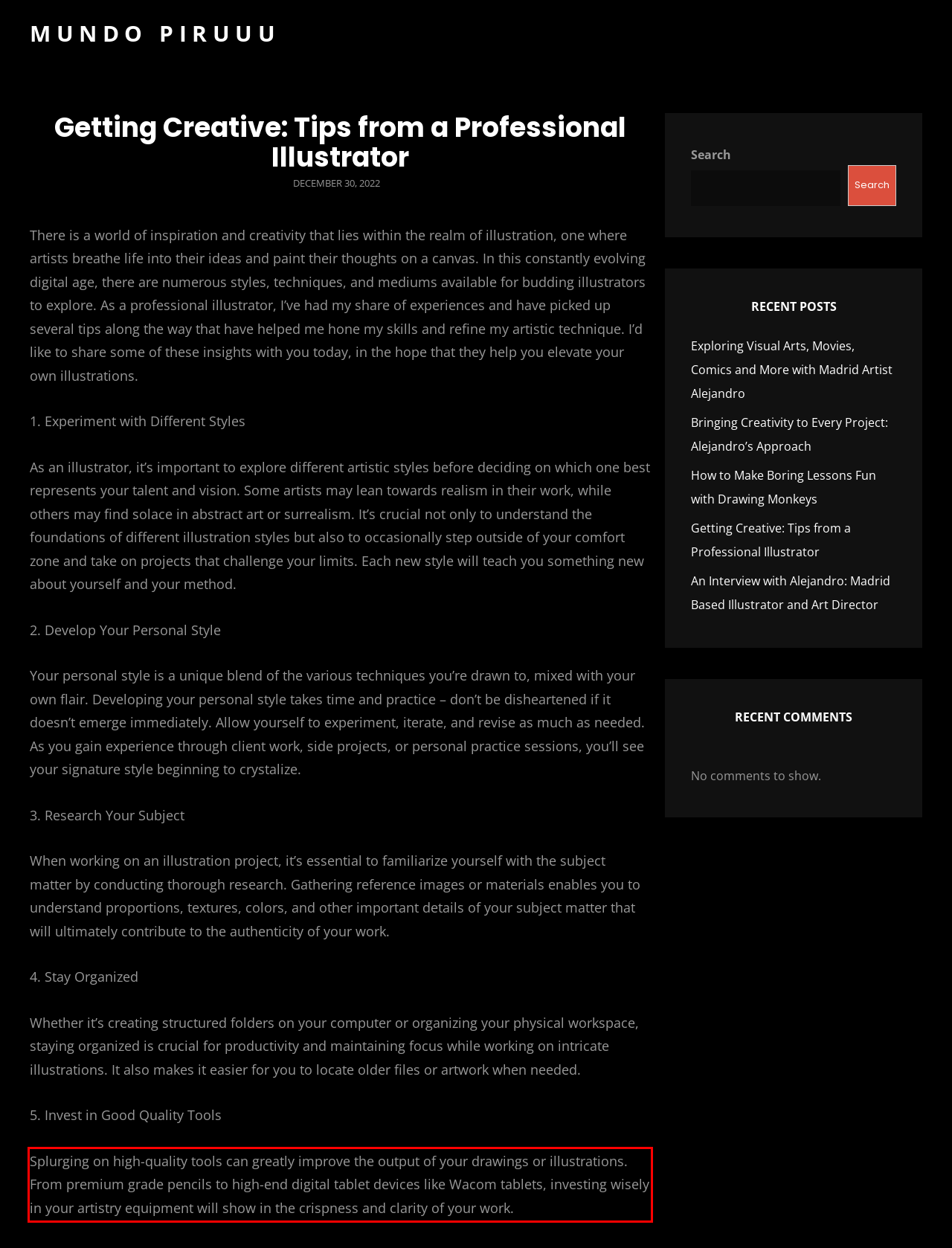Identify and transcribe the text content enclosed by the red bounding box in the given screenshot.

Splurging on high-quality tools can greatly improve the output of your drawings or illustrations. From premium grade pencils to high-end digital tablet devices like Wacom tablets, investing wisely in your artistry equipment will show in the crispness and clarity of your work.